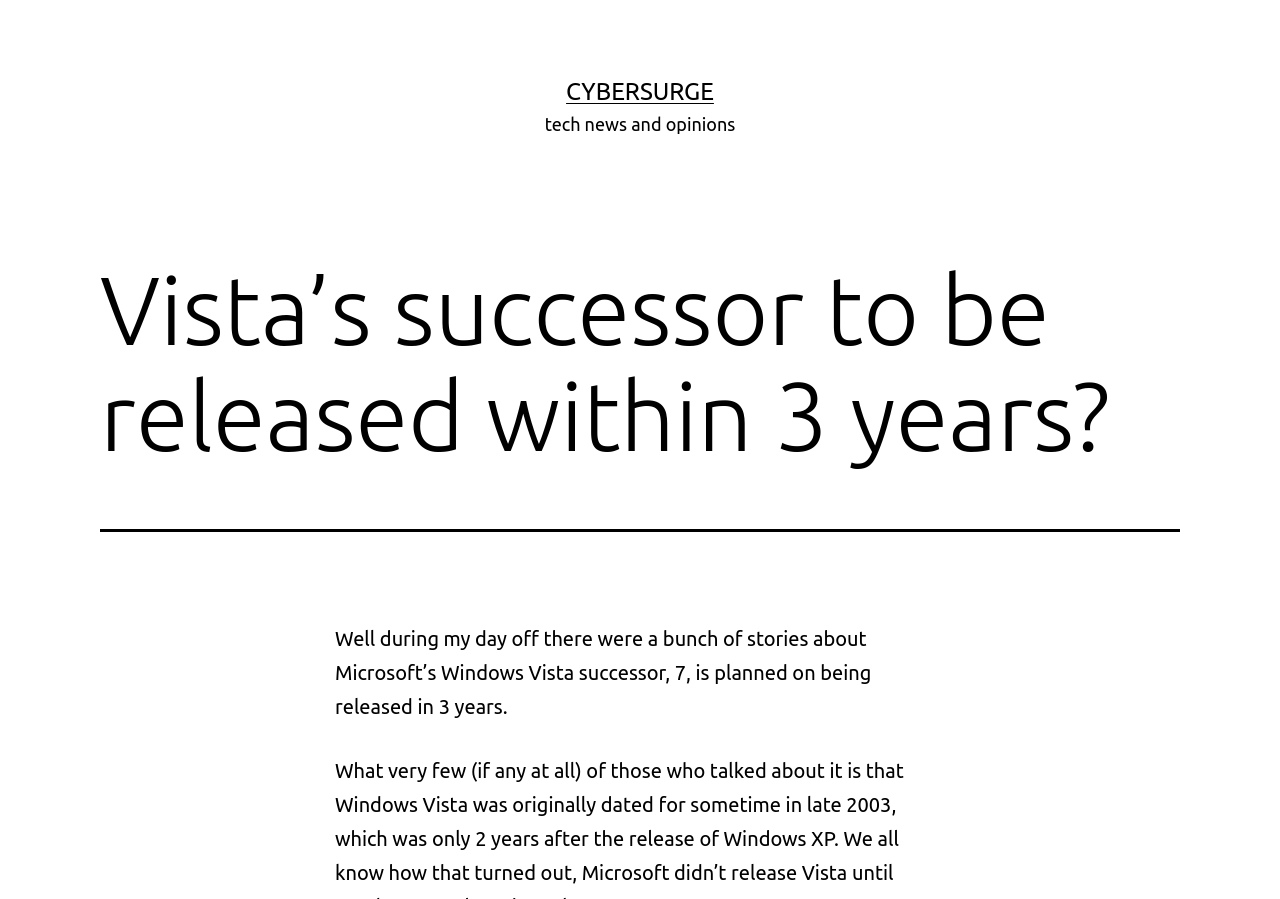Please determine the primary heading and provide its text.

Vista’s successor to be released within 3 years?